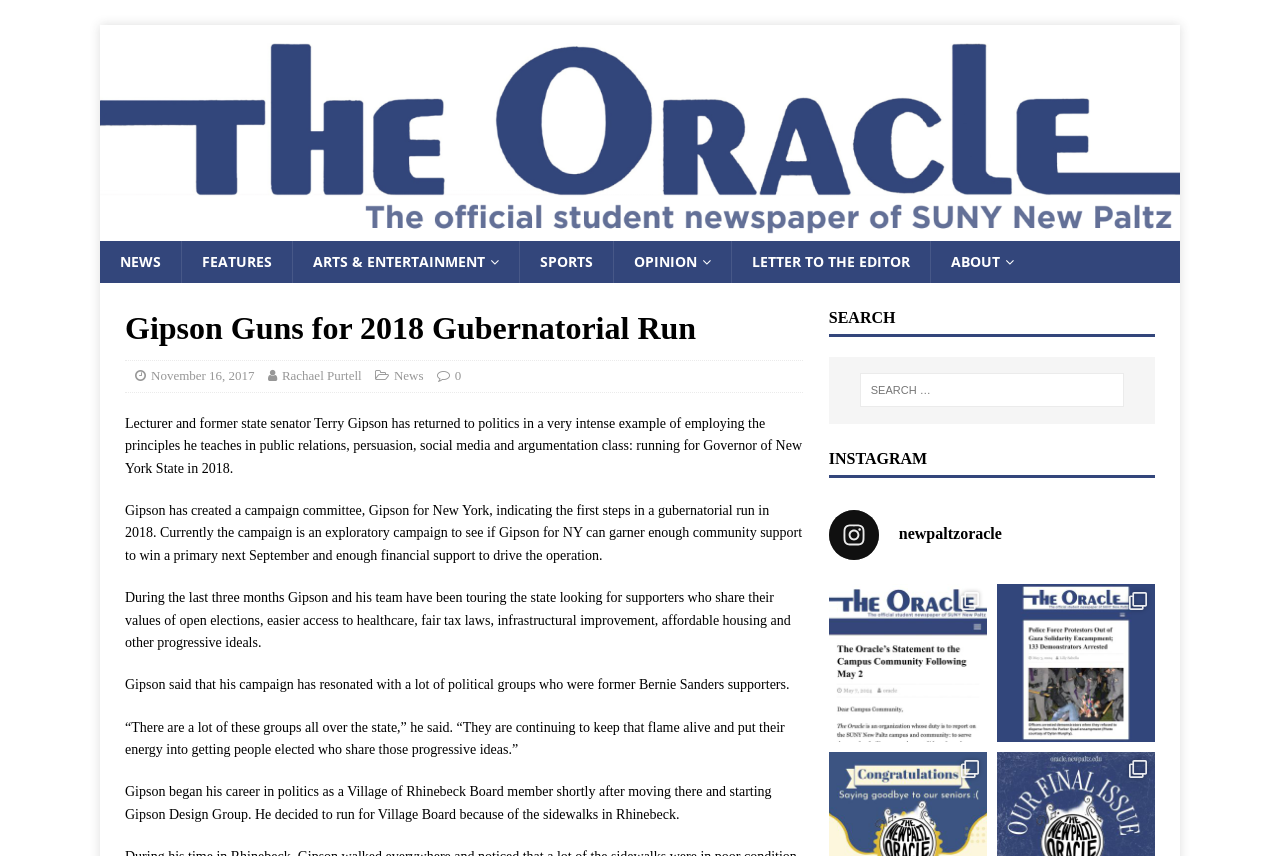Can you determine the bounding box coordinates of the area that needs to be clicked to fulfill the following instruction: "Search for:"?

[0.672, 0.436, 0.878, 0.476]